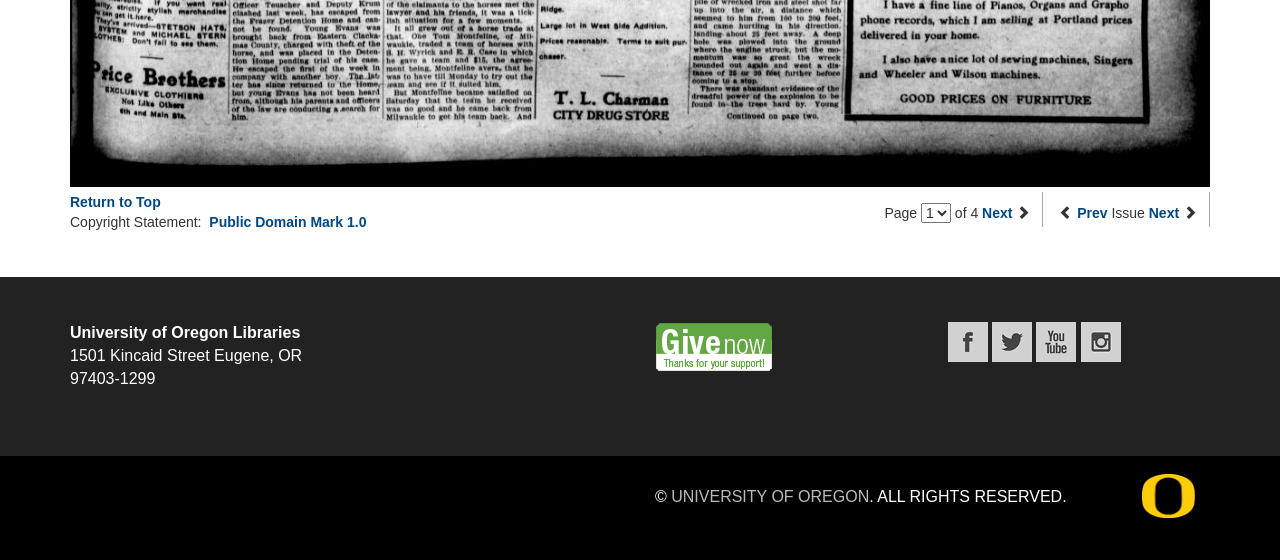How many pages are there in total?
Provide an in-depth answer to the question, covering all aspects.

I found the total number of pages by looking at the static text element with the content 'Page' and the adjacent static text element with the content 'of 4'. This suggests that the current page is one of the four pages in total.